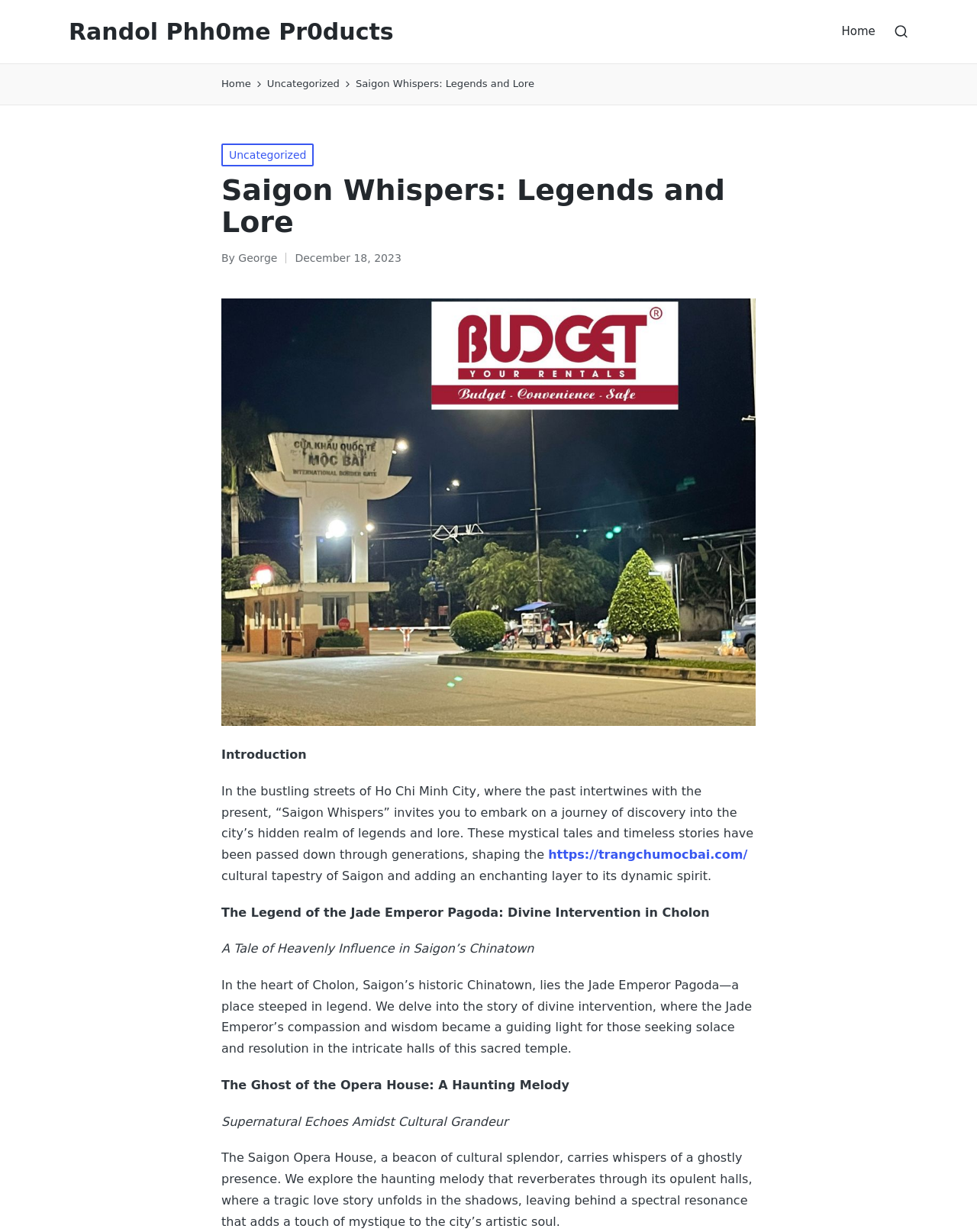Please locate the bounding box coordinates of the element that should be clicked to achieve the given instruction: "Visit the 'Uncategorized' category".

[0.273, 0.061, 0.348, 0.075]